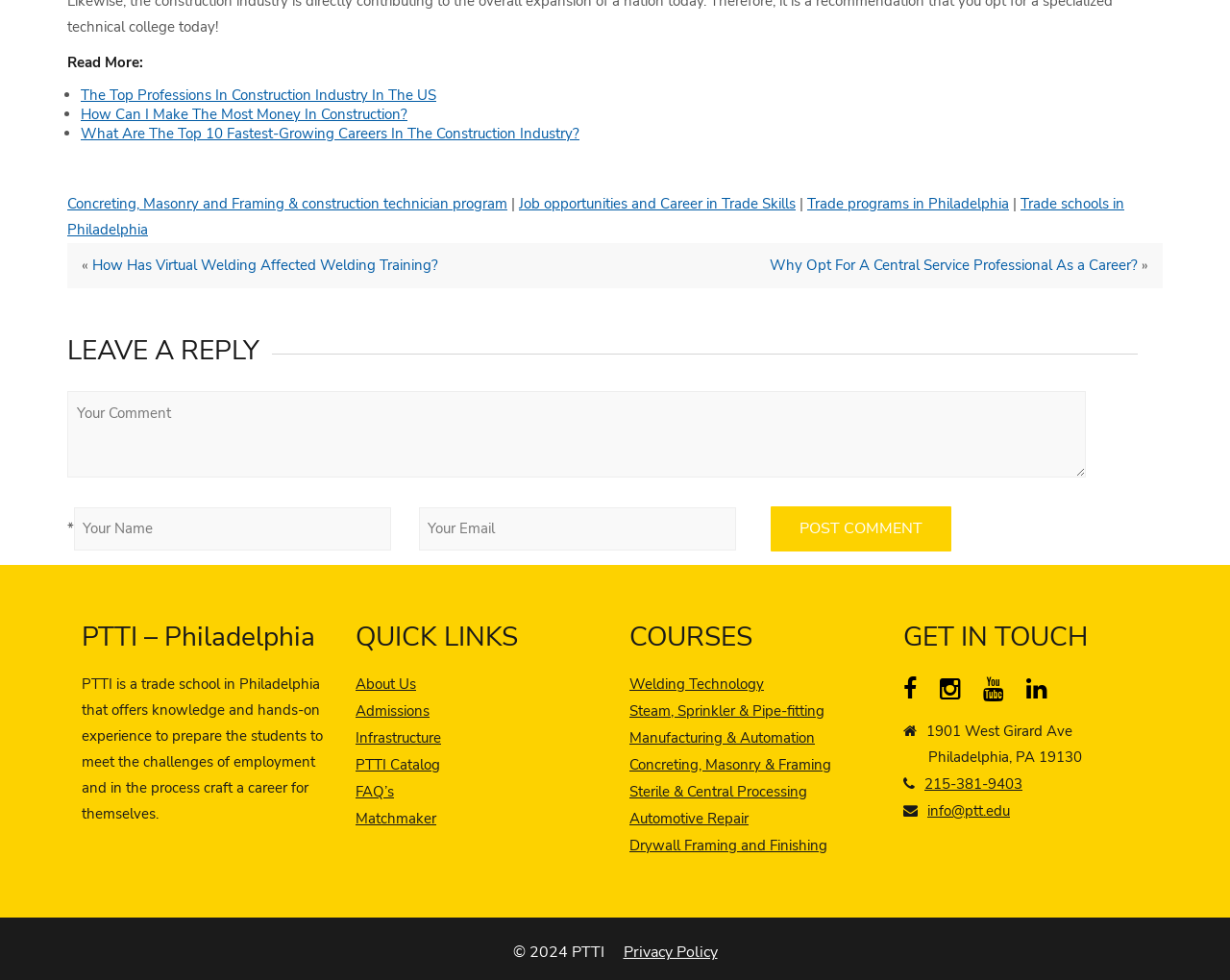What is the phone number of PTTI?
Use the image to give a comprehensive and detailed response to the question.

The phone number of PTTI can be found in the 'GET IN TOUCH' section. The link '215-381-9403' provides this information.